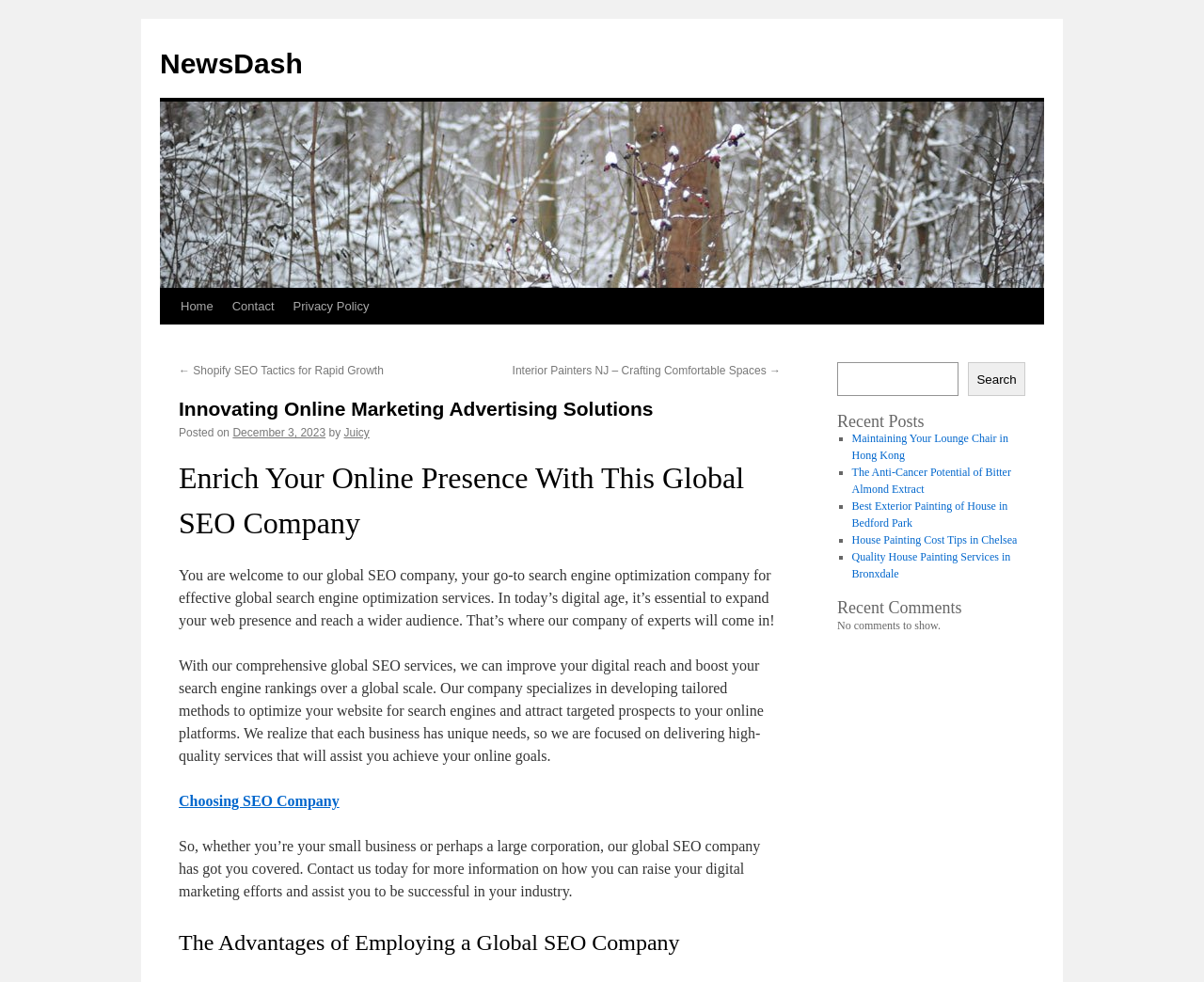Create a full and detailed caption for the entire webpage.

The webpage is about NewsDash, an innovator in online marketing and advertising solutions. At the top, there is a NewsDash logo image and a link to the website's name. Below the logo, there are navigation links to "Home", "Contact", and "Privacy Policy". 

To the right of the navigation links, there are two links to previous and next articles, "← Shopify SEO Tactics for Rapid Growth" and "Interior Painters NJ – Crafting Comfortable Spaces →". 

Below these links, there is a heading that reads "Innovating Online Marketing Advertising Solutions". Following this heading, there is a post with a title "Enrich Your Online Presence With This Global SEO Company". The post has a brief introduction to the company, explaining that it provides effective global search engine optimization services to expand online presence and reach a wider audience. 

The post continues to describe the company's comprehensive global SEO services, which can improve digital reach and boost search engine rankings. There is also a link to "Choosing SEO Company" and a call-to-action to contact the company for more information.

Further down, there is a heading "The Advantages of Employing a Global SEO Company". 

On the right side of the page, there is a search bar with a search button. Below the search bar, there is a heading "Recent Posts" with a list of five recent posts, each marked with a bullet point. The posts include "Maintaining Your Lounge Chair in Hong Kong", "The Anti-Cancer Potential of Bitter Almond Extract", "Best Exterior Painting of House in Bedford Park", "House Painting Cost Tips in Chelsea", and "Quality House Painting Services in Bronxdale". 

Finally, there is a heading "Recent Comments" with a message indicating that there are no comments to show.